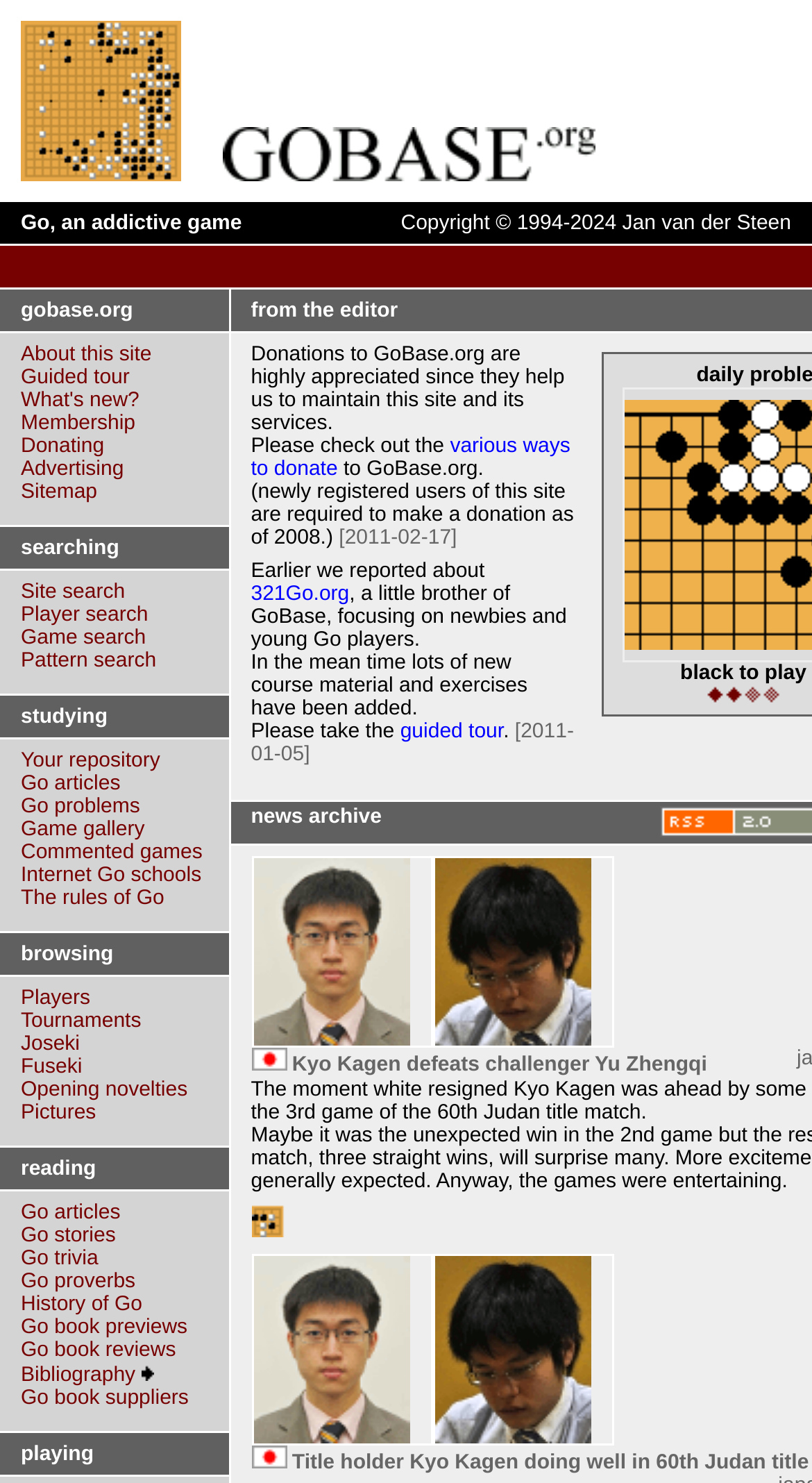Highlight the bounding box coordinates of the element you need to click to perform the following instruction: "Visit the game gallery."

[0.026, 0.552, 0.178, 0.567]